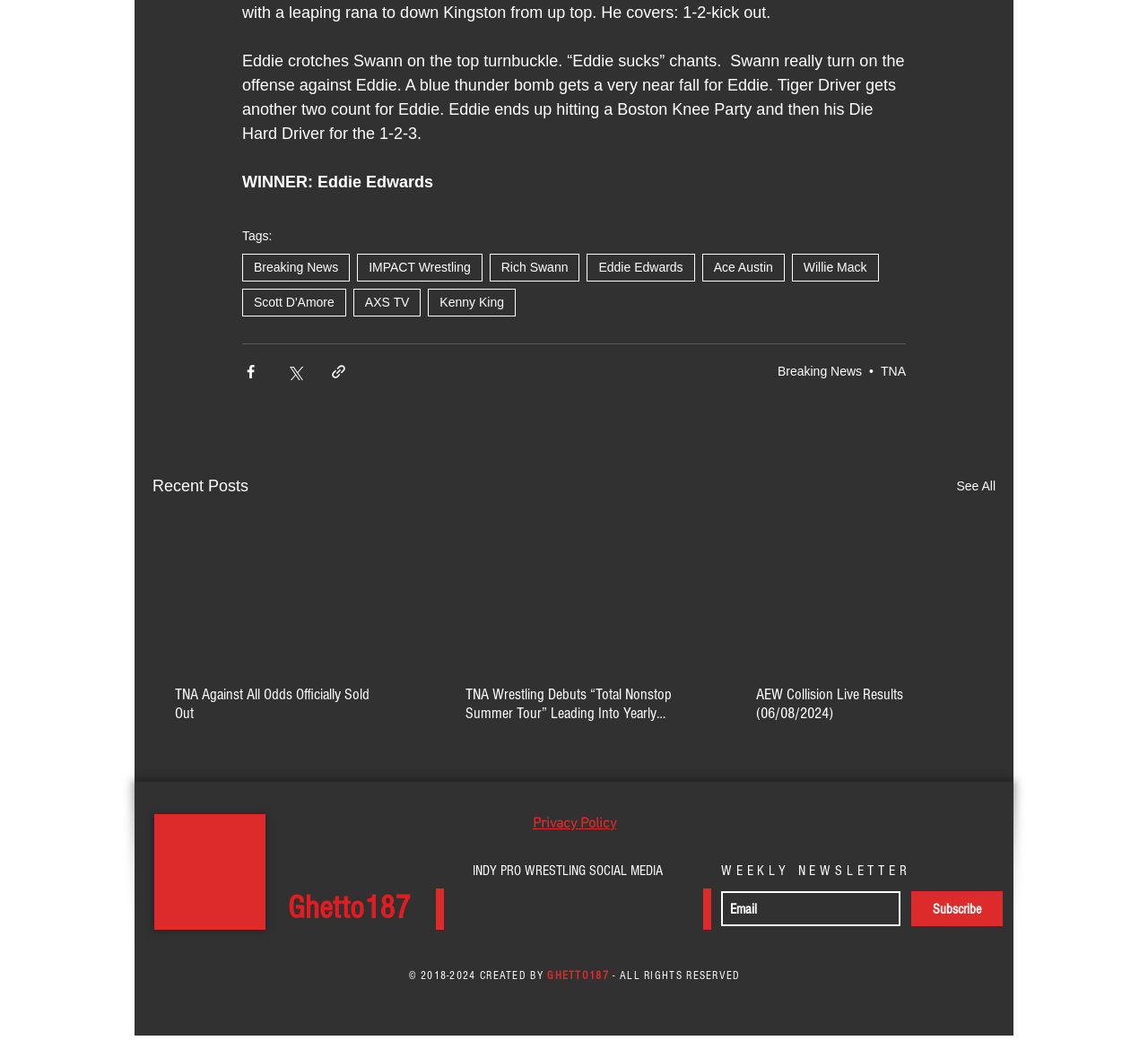Respond with a single word or phrase for the following question: 
How many social media platforms are listed?

5